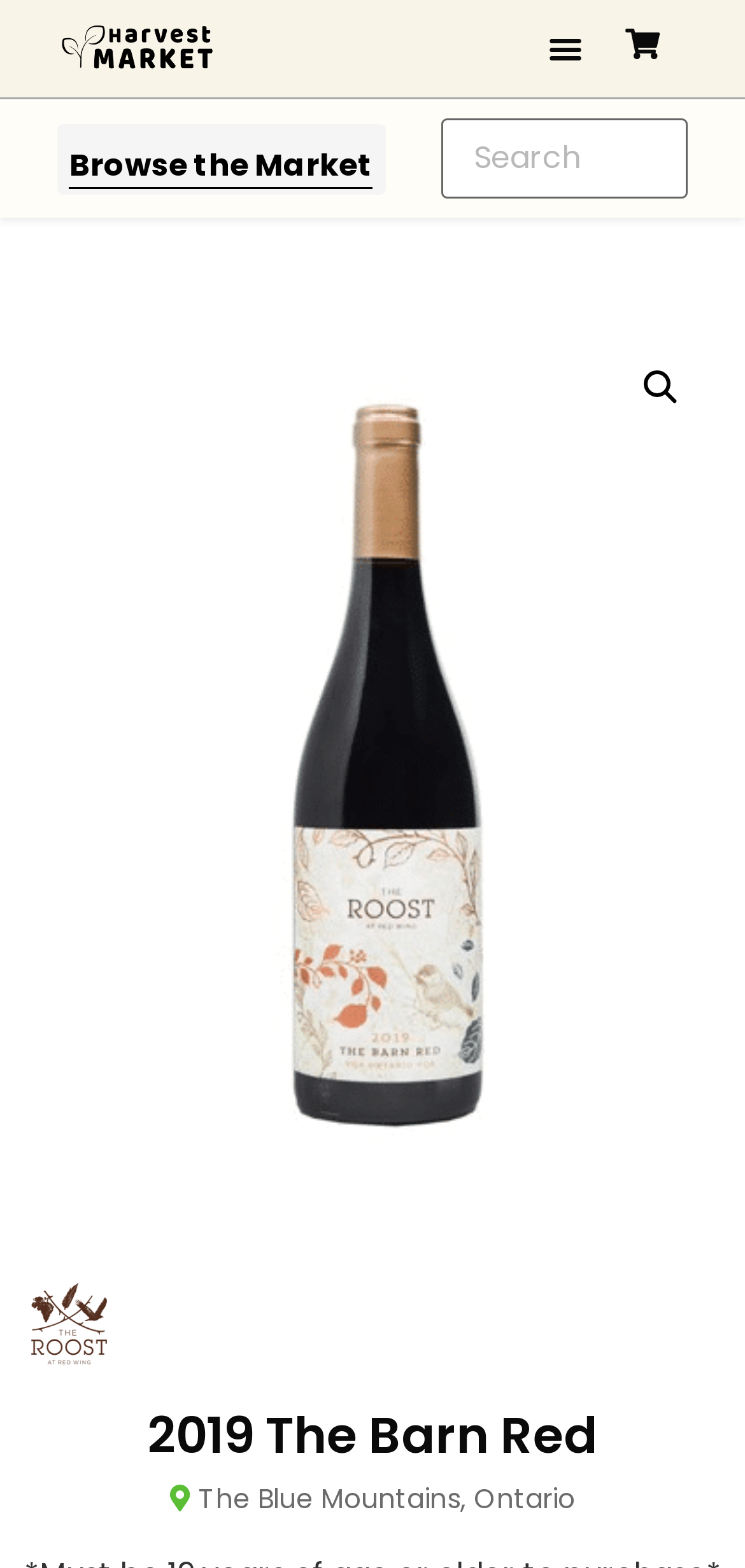Carefully observe the image and respond to the question with a detailed answer:
What is the name of the winery?

I found the answer by looking at the image description 'The Roost Winery' which is located at the bottom of the page, indicating that it is the winery's logo or branding.